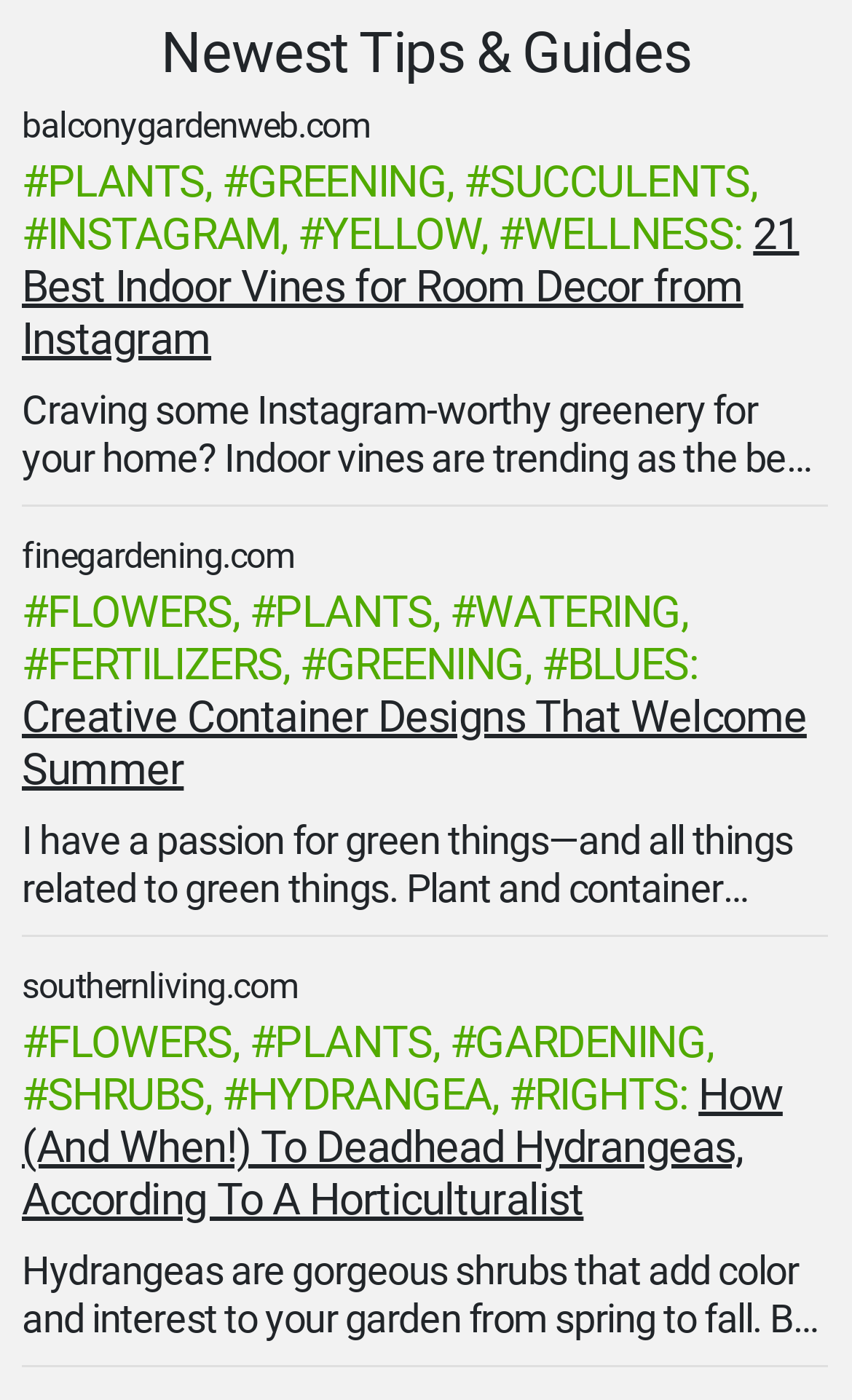Given the content of the image, can you provide a detailed answer to the question?
What is the topic of the first article?

The first article is titled '21 Best Indoor Vines for Room Decor from Instagram', which suggests that the topic is about using indoor vines for room decoration.